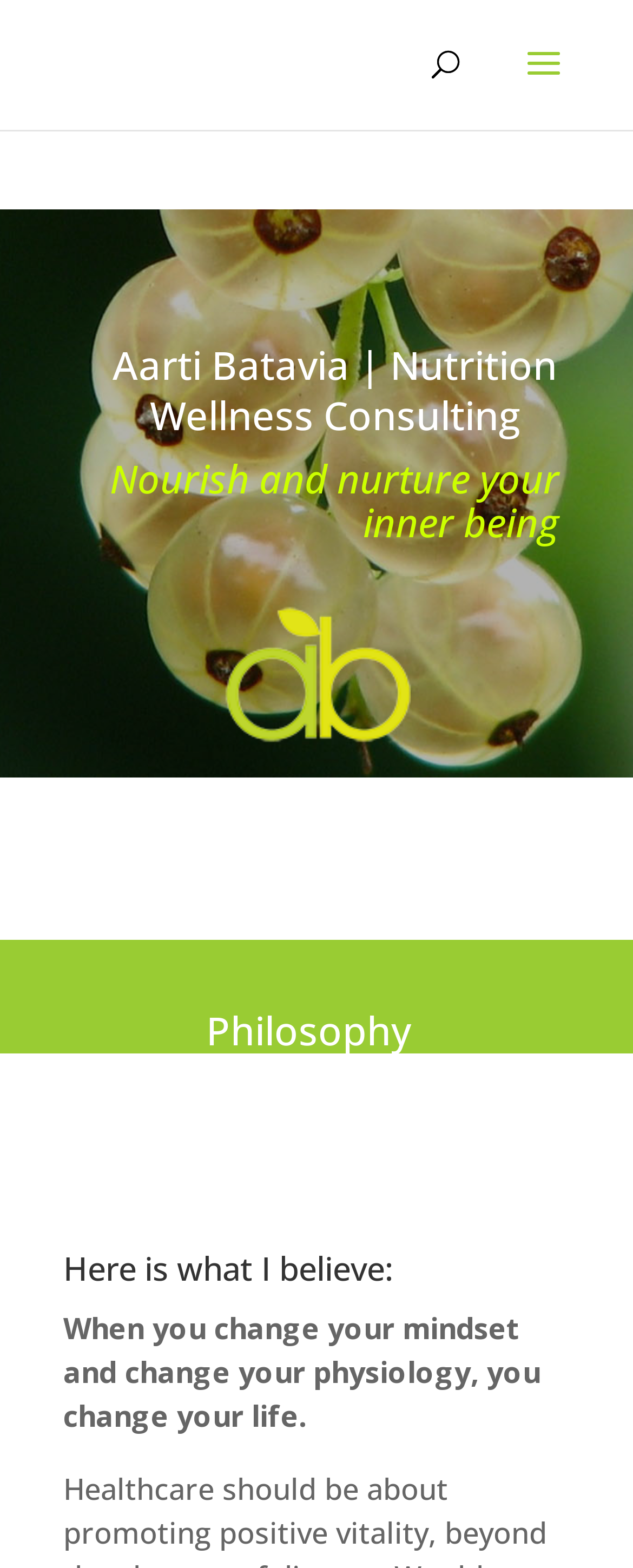What is the philosophy of Aarti Batavia?
Using the image as a reference, answer with just one word or a short phrase.

Change mindset and physiology to change life